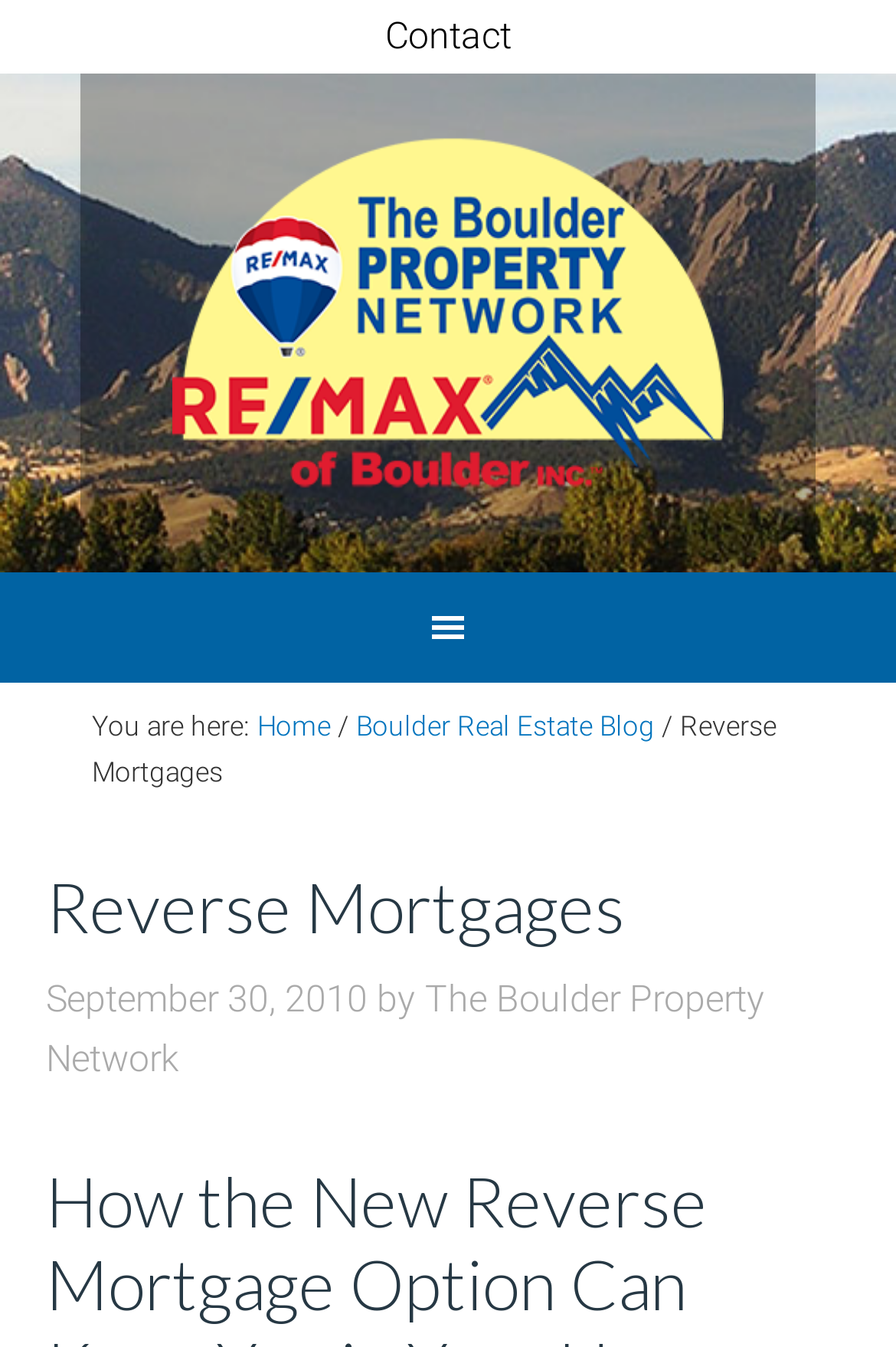Please provide a one-word or phrase answer to the question: 
What is the date of the blog post?

September 30, 2010